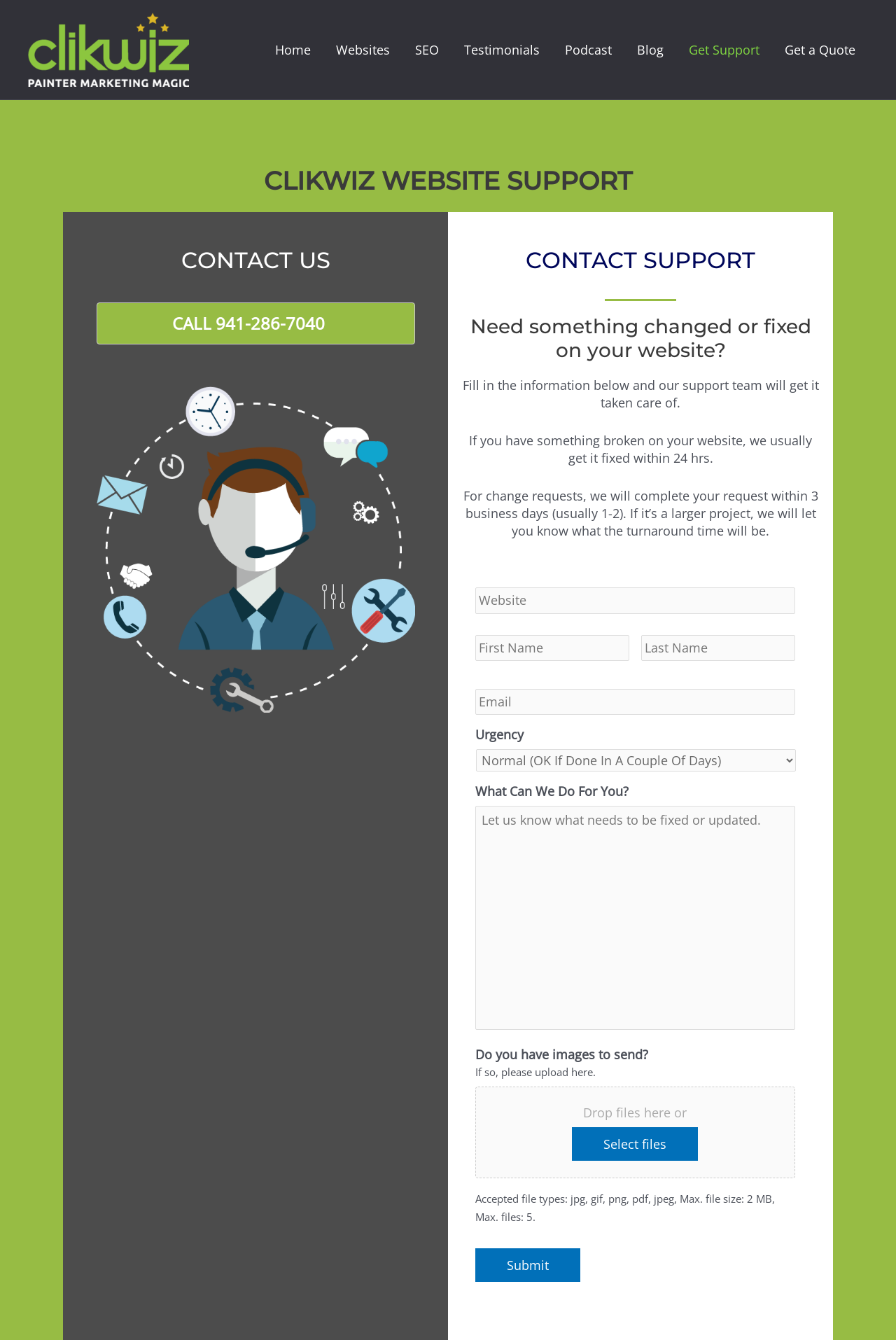Please identify the bounding box coordinates of the region to click in order to complete the task: "Upload files". The coordinates must be four float numbers between 0 and 1, specified as [left, top, right, bottom].

[0.638, 0.841, 0.779, 0.866]